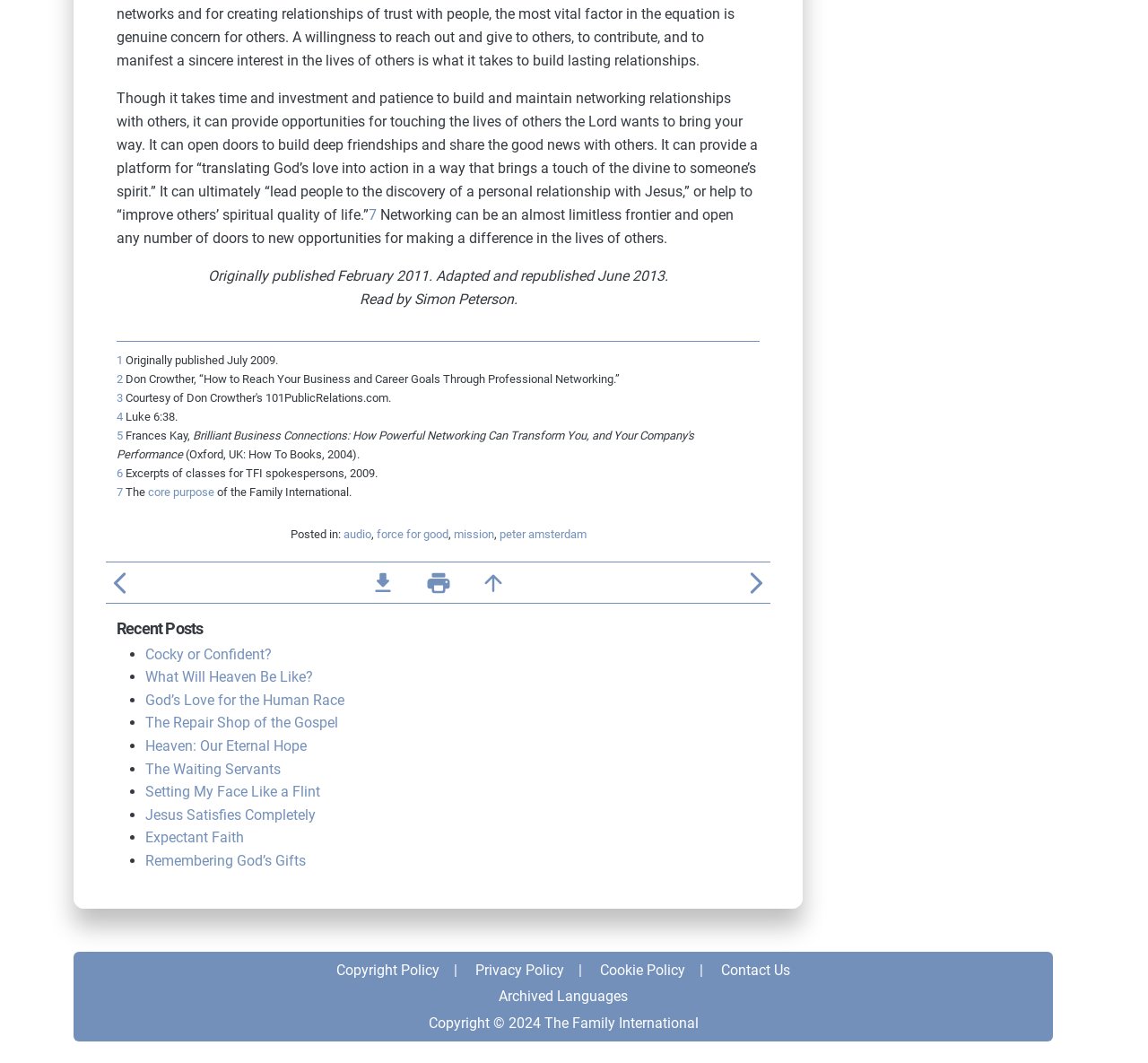Please specify the bounding box coordinates in the format (top-left x, top-left y, bottom-right x, bottom-right y), with all values as floating point numbers between 0 and 1. Identify the bounding box of the UI element described by: arrow_back_ios

[0.093, 0.548, 0.117, 0.564]